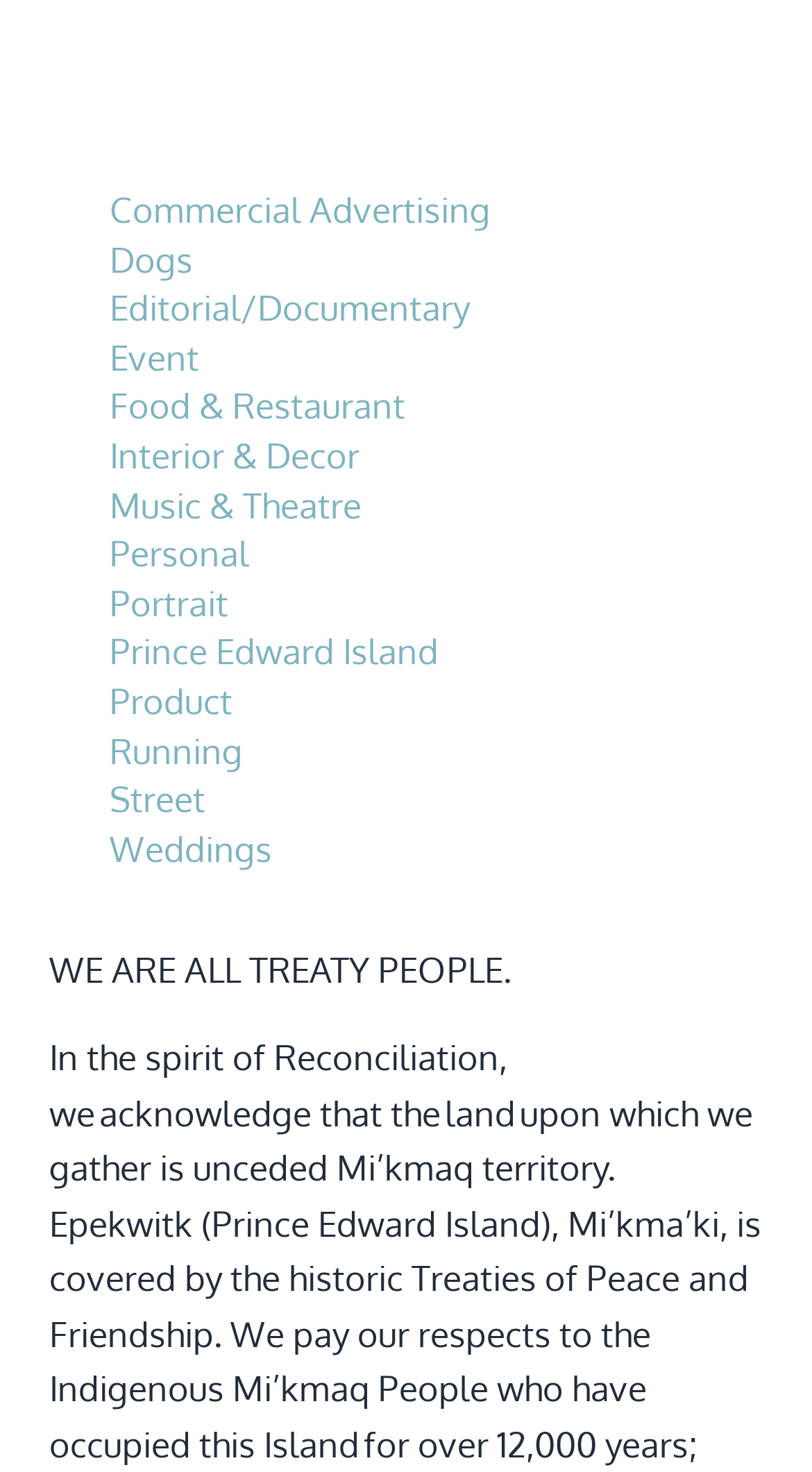Is there a category related to photography?
Utilize the image to construct a detailed and well-explained answer.

I searched for categories related to photography and found 'Portrait', 'Interior & Decor', and others, which are categories listed on the webpage that are related to photography.